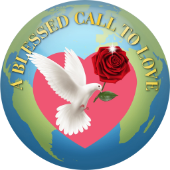Provide a brief response to the question using a single word or phrase: 
What surrounds the dove in the logo?

A pink heart